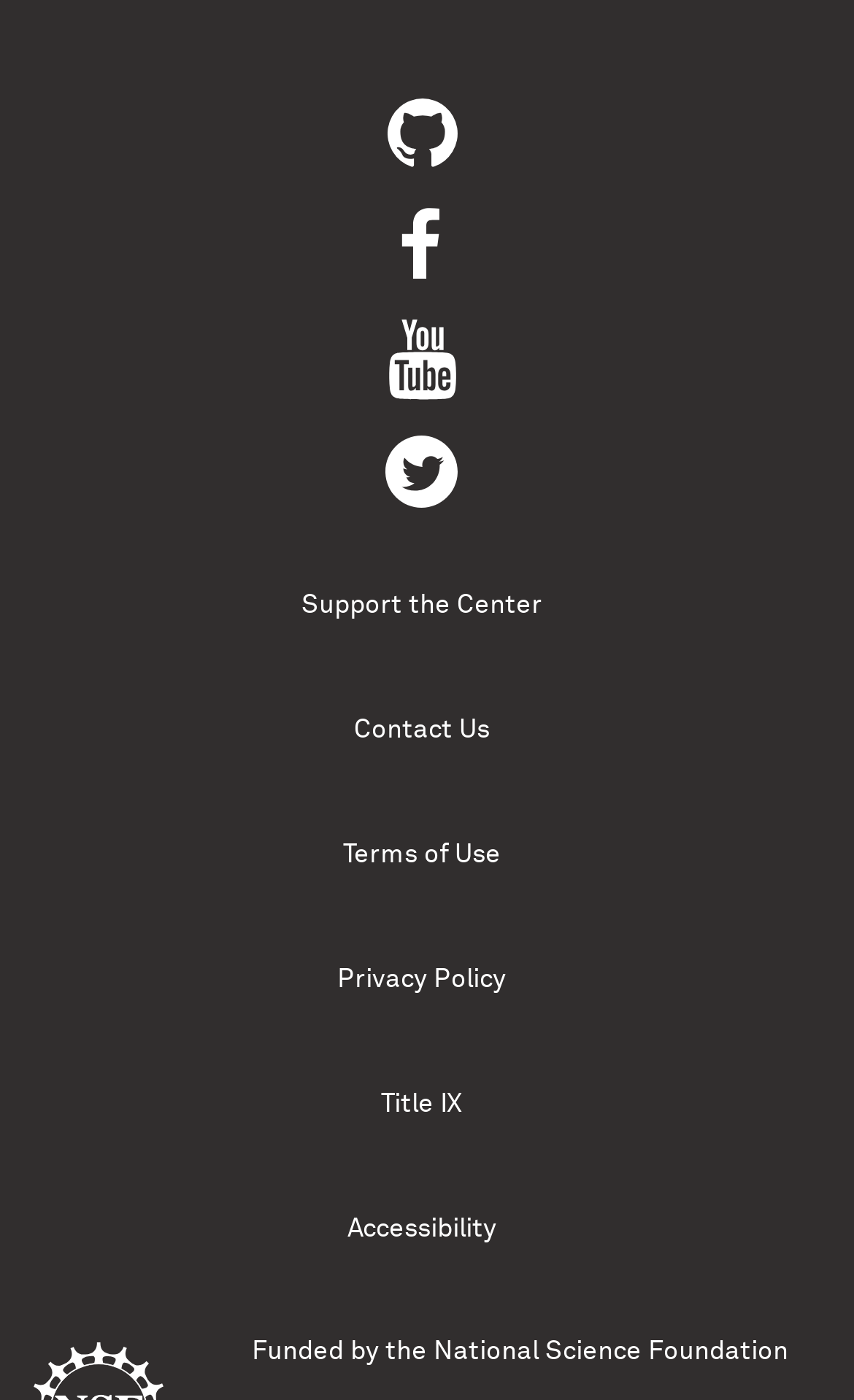Provide the bounding box coordinates, formatted as (top-left x, top-left y, bottom-right x, bottom-right y), with all values being floating point numbers between 0 and 1. Identify the bounding box of the UI element that matches the description: 204-257-0244

None